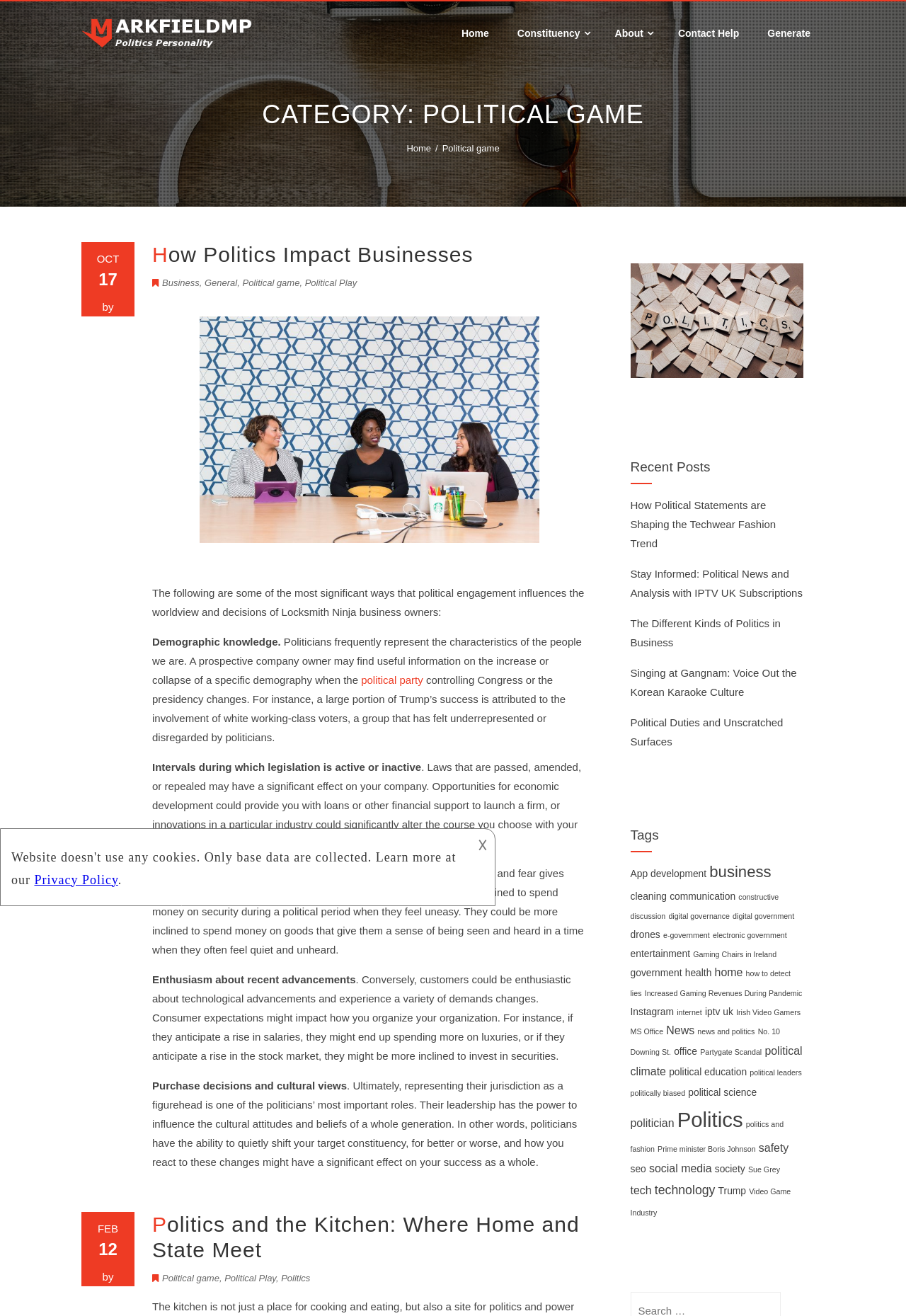Please identify the bounding box coordinates of the area I need to click to accomplish the following instruction: "Click on the 'Generate' button".

[0.831, 0.001, 0.91, 0.049]